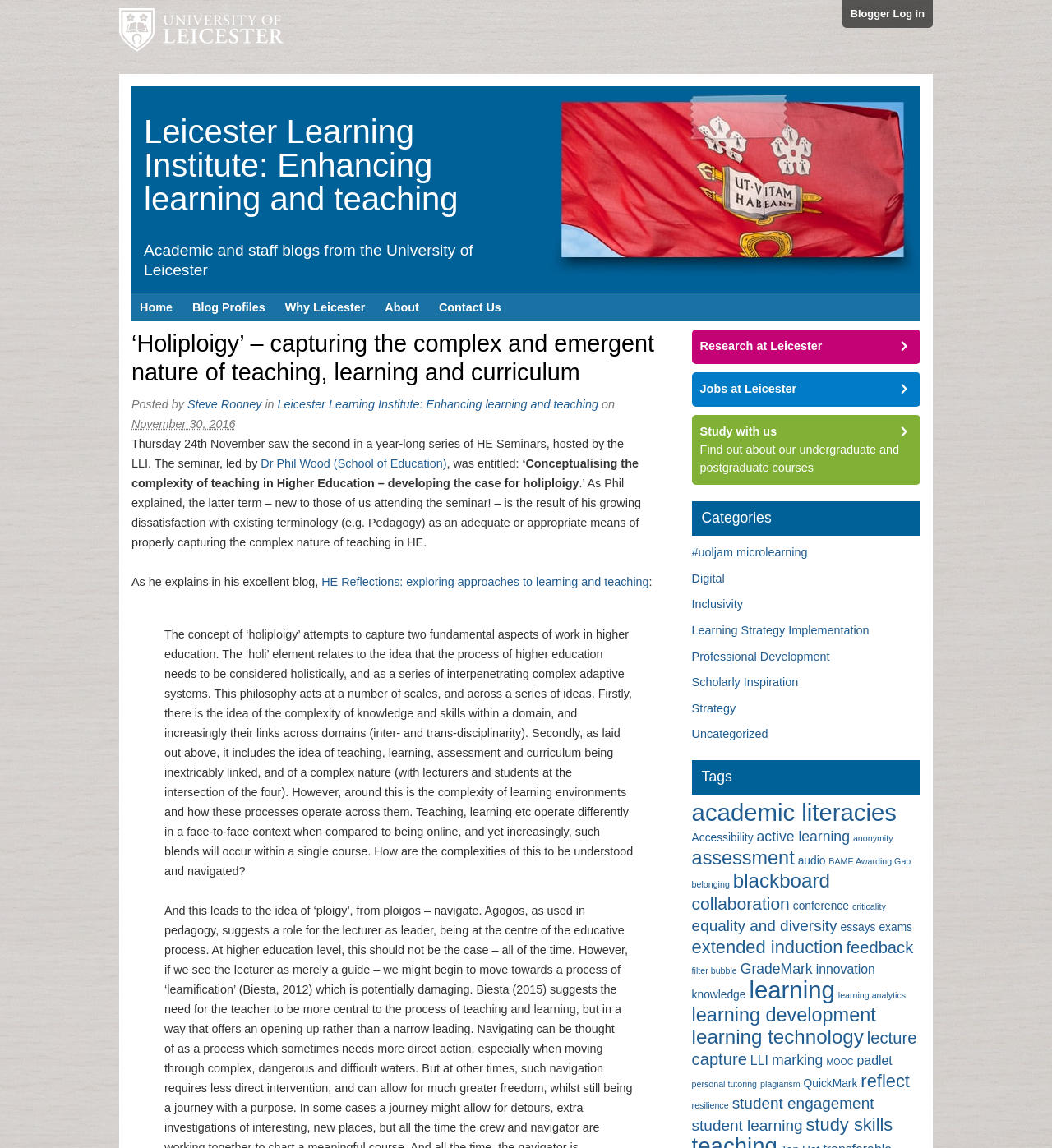Please provide a one-word or short phrase answer to the question:
What is the category of the blog post?

Learning Strategy Implementation